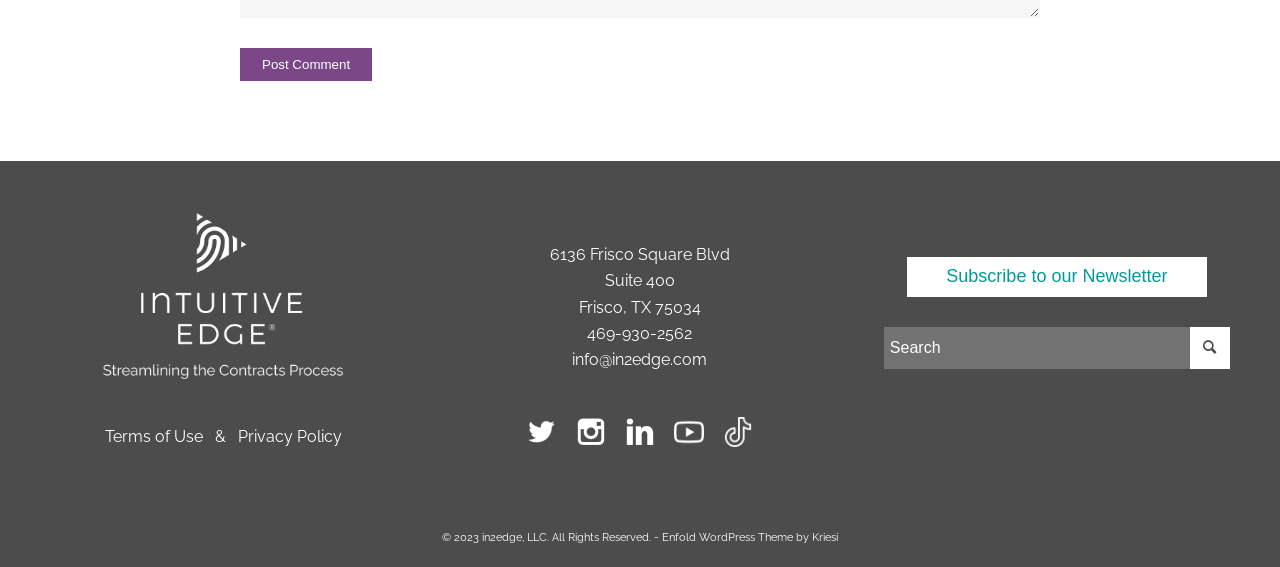How many social media links are present?
Please answer using one word or phrase, based on the screenshot.

4